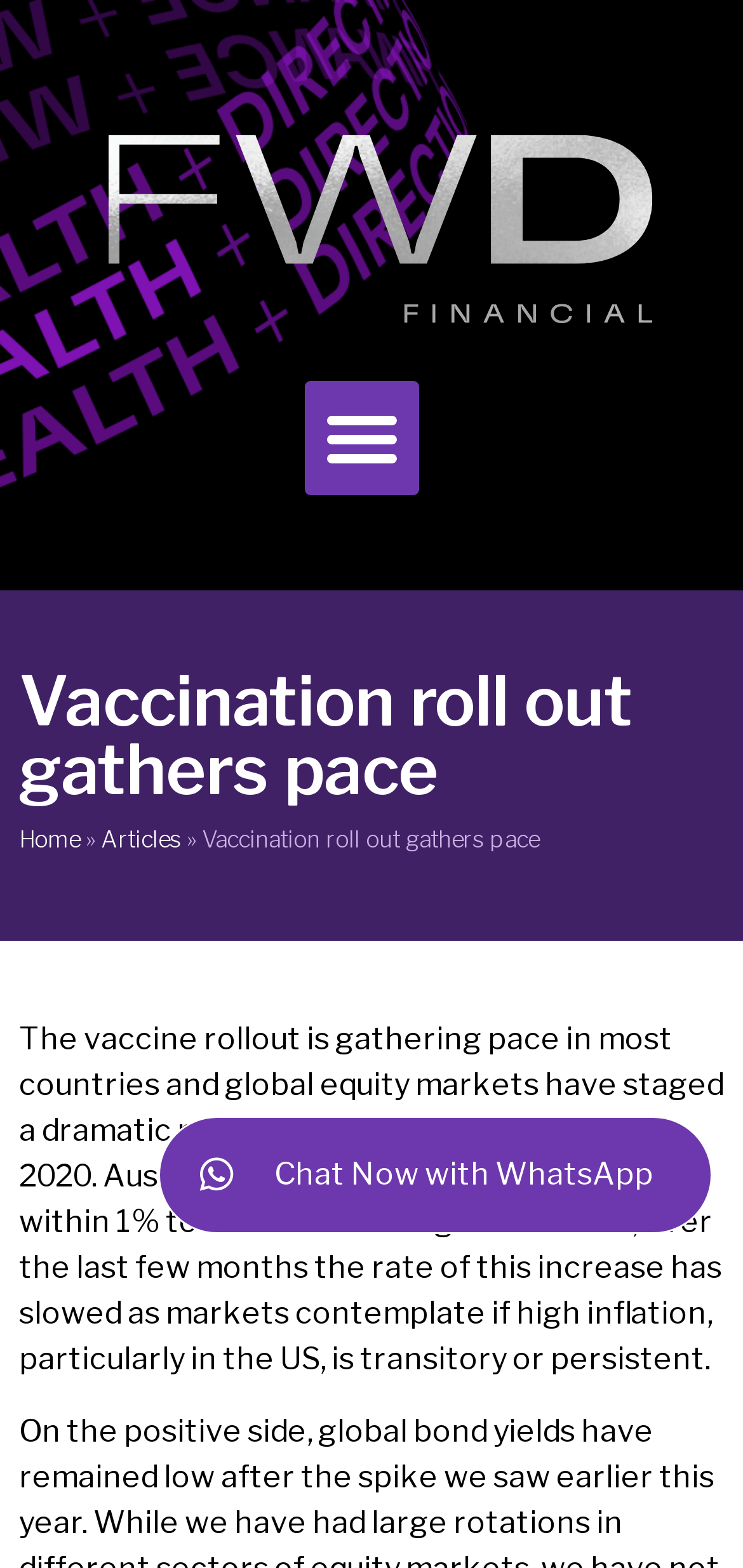Give the bounding box coordinates for the element described by: "Home".

[0.026, 0.526, 0.108, 0.544]